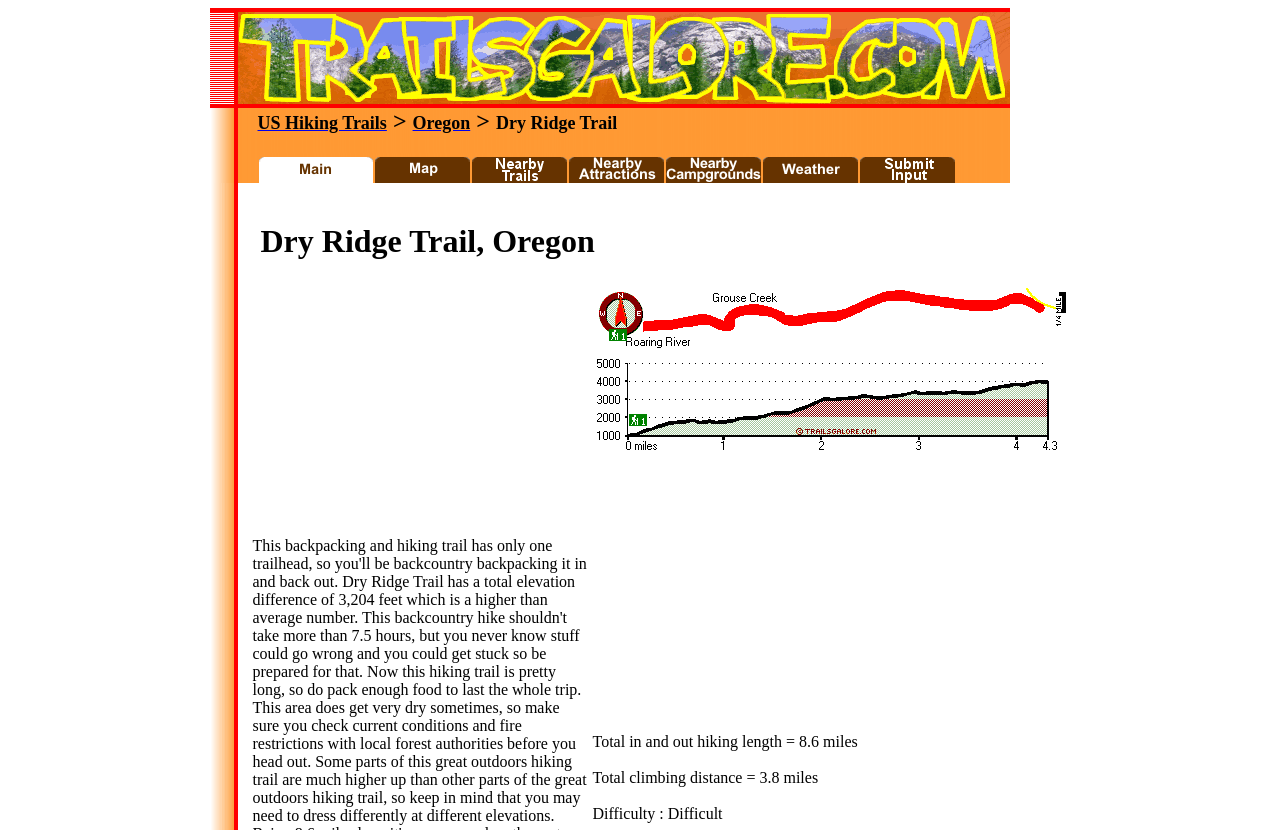Please mark the bounding box coordinates of the area that should be clicked to carry out the instruction: "Visit trailsgalore.com".

[0.164, 0.113, 0.789, 0.134]